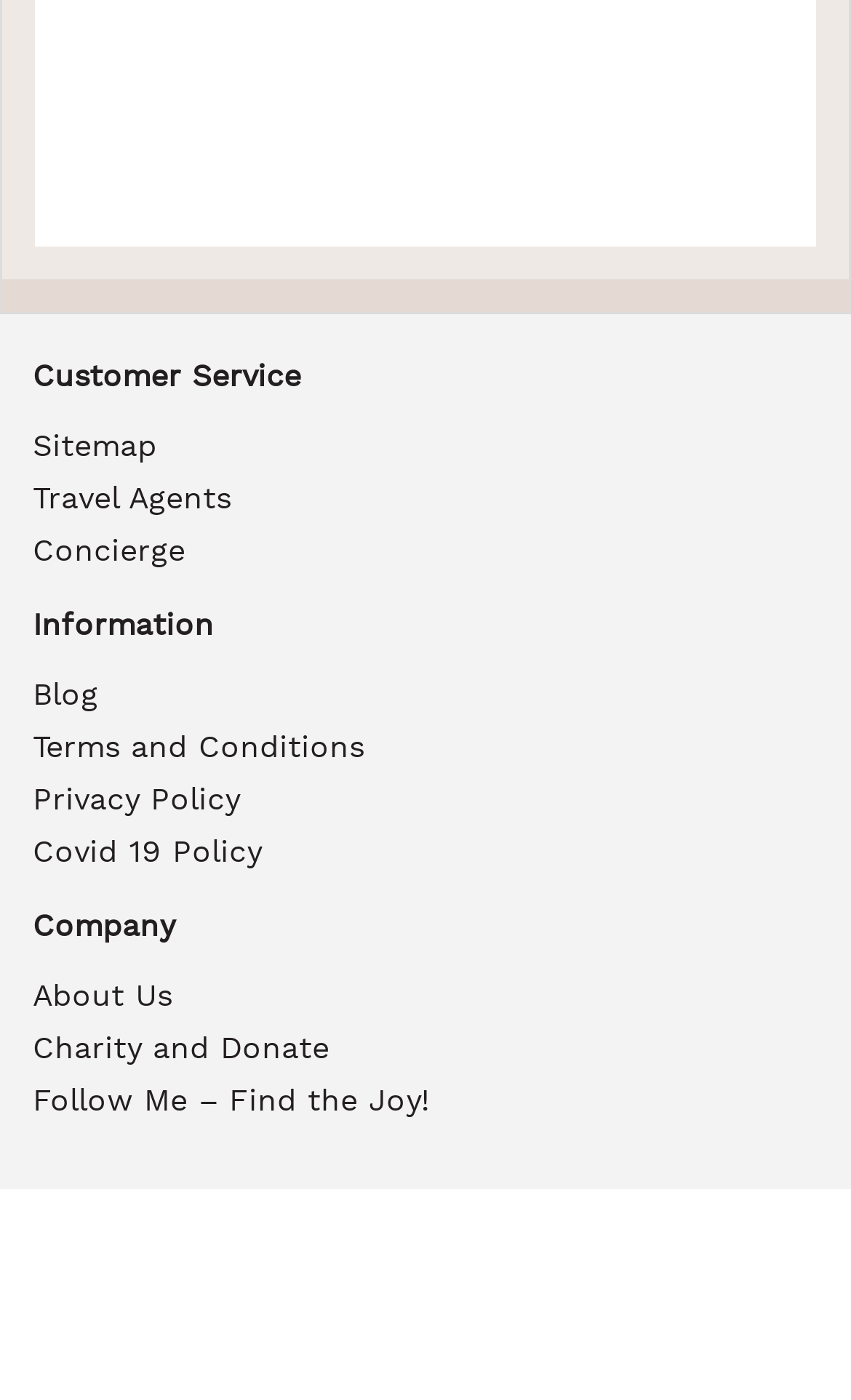Could you indicate the bounding box coordinates of the region to click in order to complete this instruction: "Follow Me – Find the Joy!".

[0.038, 0.773, 0.962, 0.811]